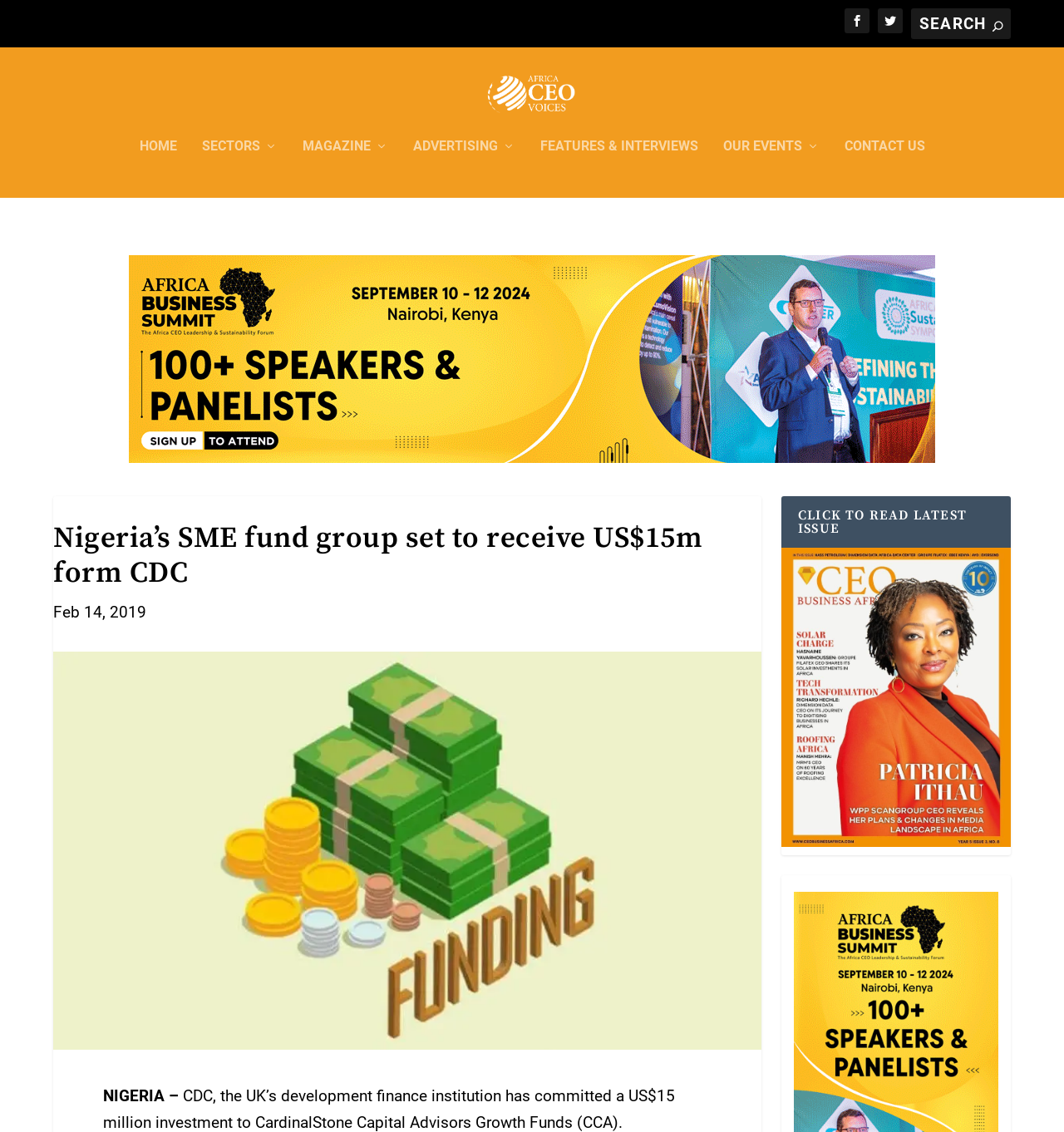Reply to the question with a single word or phrase:
What is the name of the publication?

Africa CEO Voices